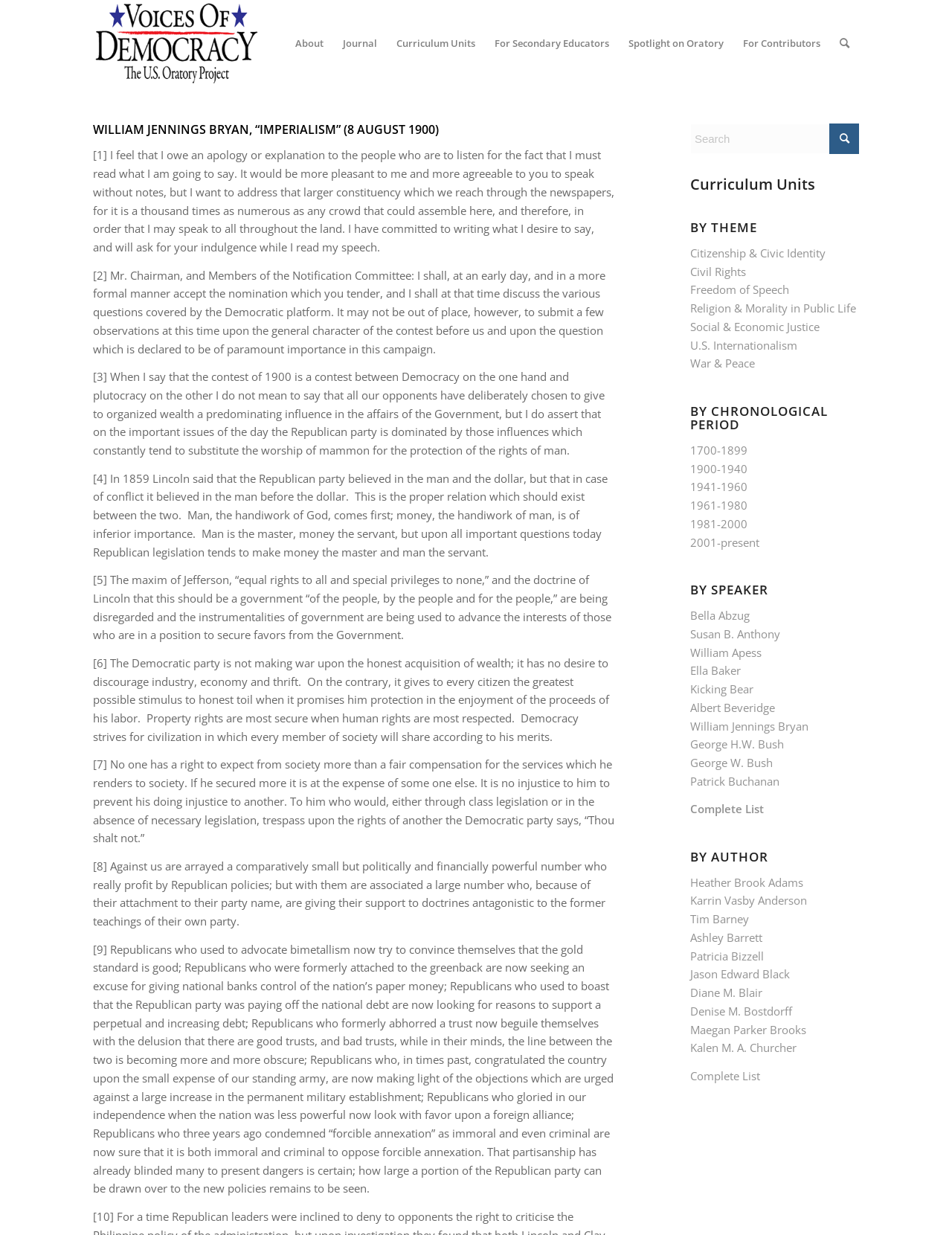Please give the bounding box coordinates of the area that should be clicked to fulfill the following instruction: "Search for a keyword". The coordinates should be in the format of four float numbers from 0 to 1, i.e., [left, top, right, bottom].

[0.725, 0.1, 0.902, 0.125]